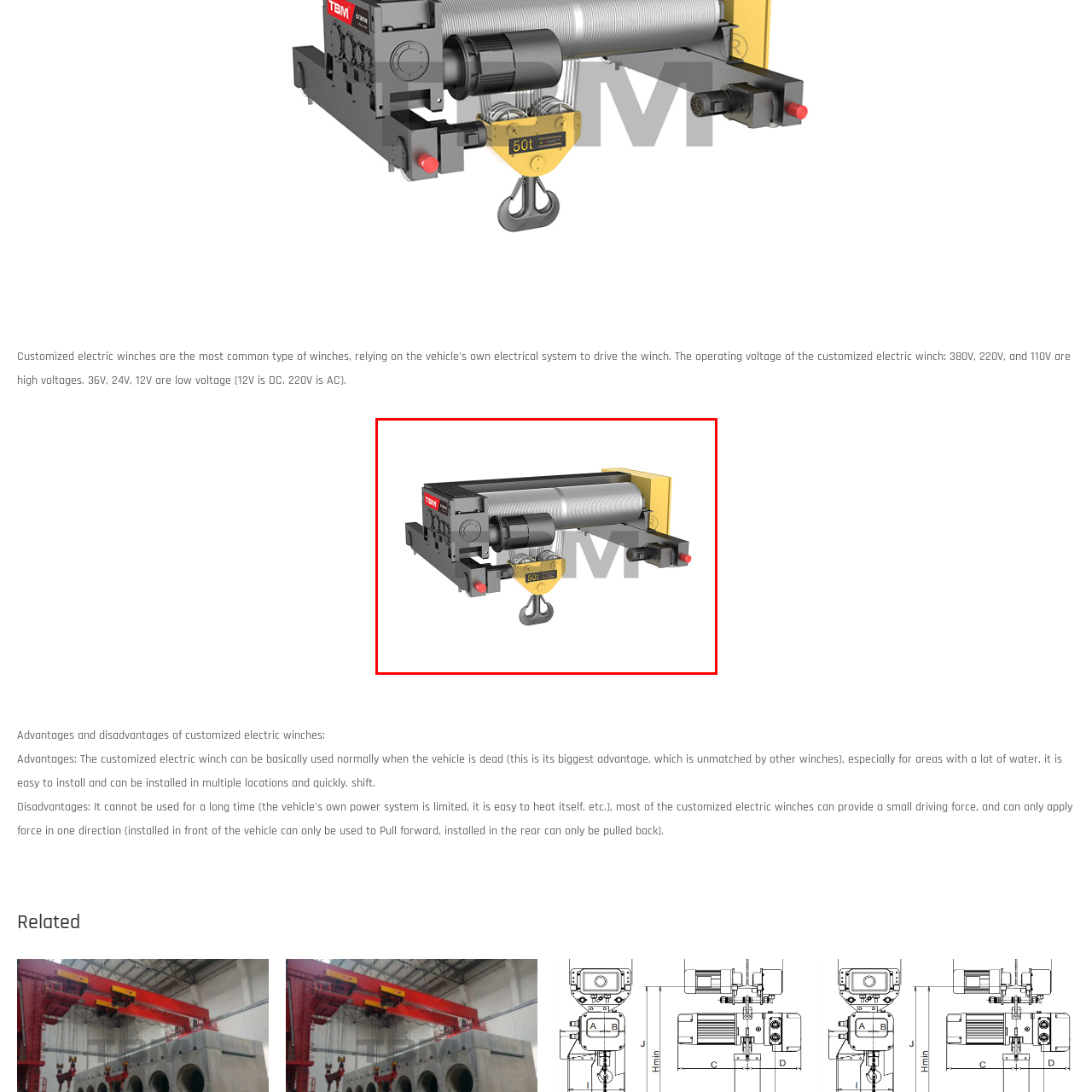Describe in detail the contents of the image highlighted within the red box.

This image showcases a customized electric winch, a versatile tool commonly used in various applications, especially for recovery and lifting tasks. The winch is equipped with a robust spool that contains a cable, which is essential for pulling or lifting heavy objects. Notable features include its electric motor, control elements, and a hook attachment for secure load handling. The design emphasizes functionality and ease of use, making it an ideal choice for scenarios where traditional winches may fall short, such as in challenging terrains or when assistance is needed for disabled vehicles. This winch is particularly advantageous in areas with challenging conditions, such as those prone to water, highlighting its importance in outdoor and industrial settings.